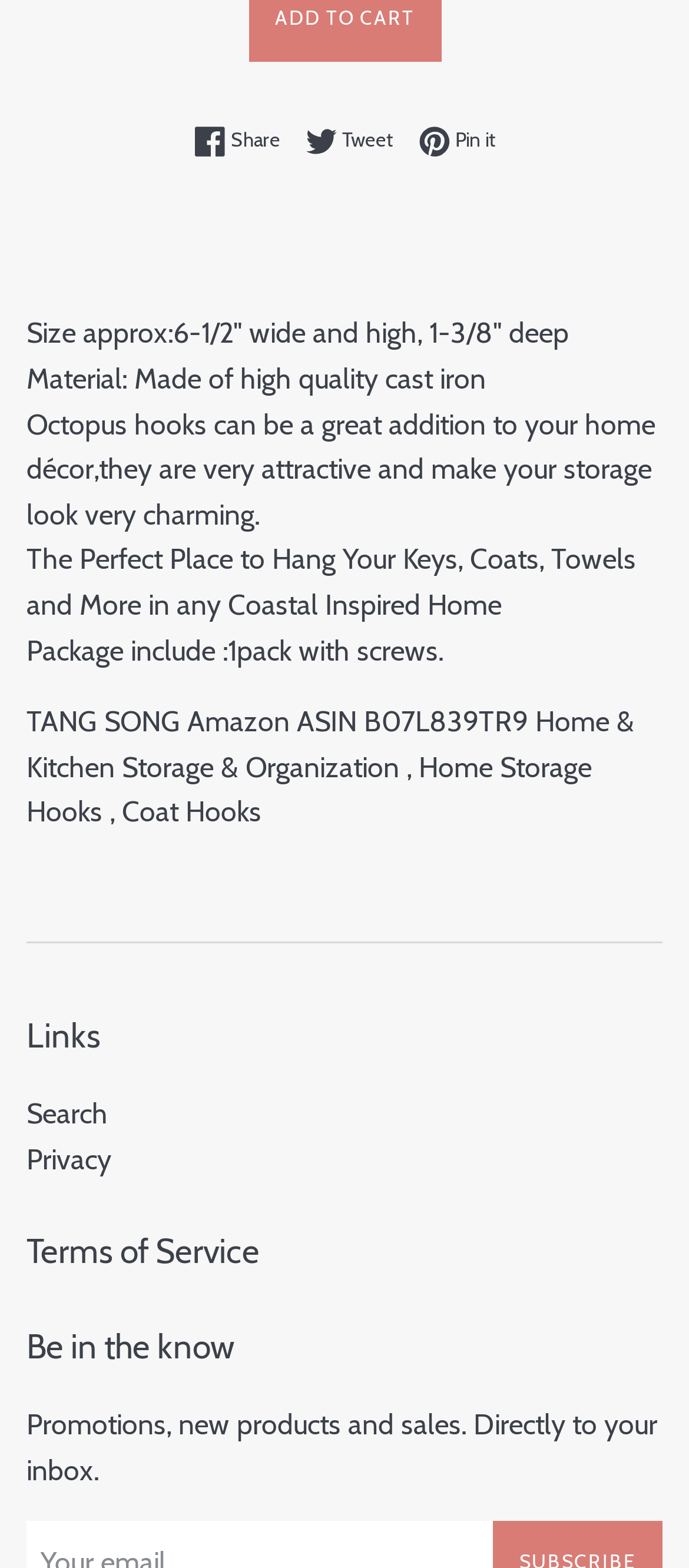Please answer the following question as detailed as possible based on the image: 
What is the material of the product?

The material of the product can be found in the description section, where it is stated that the product is 'Made of high quality cast iron'.